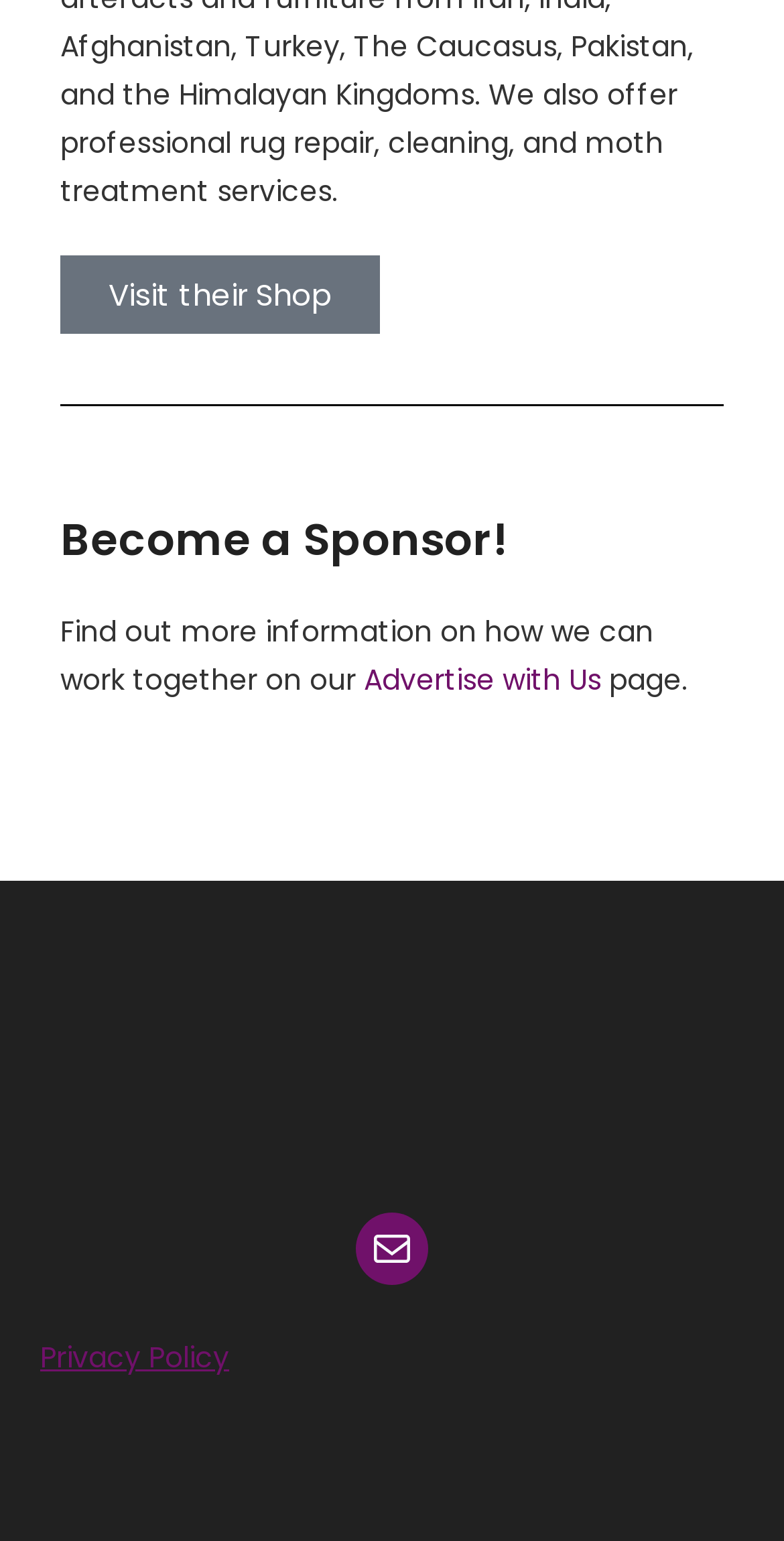What is the purpose of the 'Advertise with Us' link?
Please answer the question with a detailed response using the information from the screenshot.

The 'Advertise with Us' link is likely to lead to a page that provides information on how to advertise on the website, possibly including rates, ad formats, and targeting options.